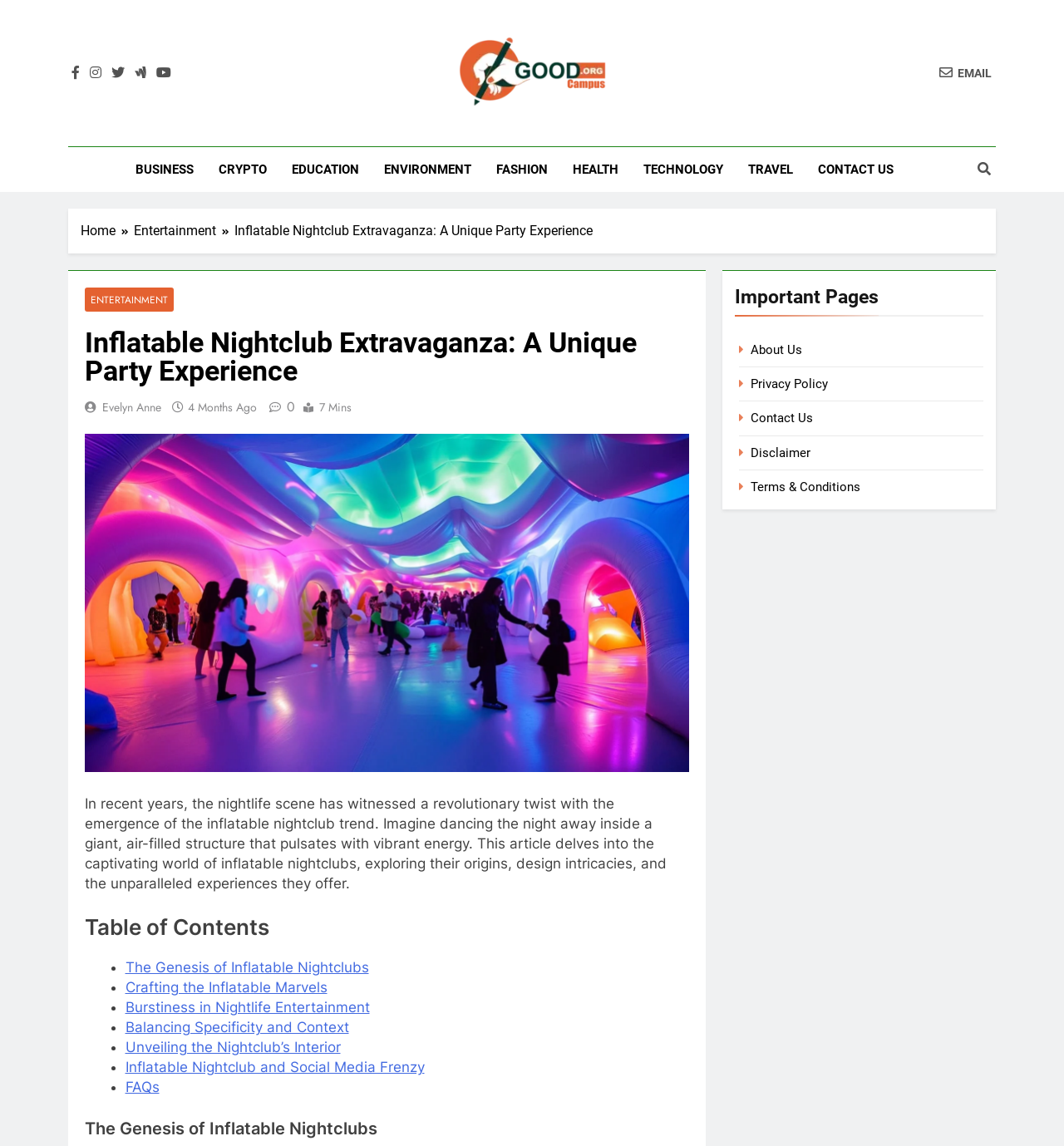What is the function of the button with '' icon?
Please give a well-detailed answer to the question.

The button with the '' icon is likely a search button, as it is a common icon used for search functionality, and its placement on the webpage suggests that it is intended for users to search for specific content.